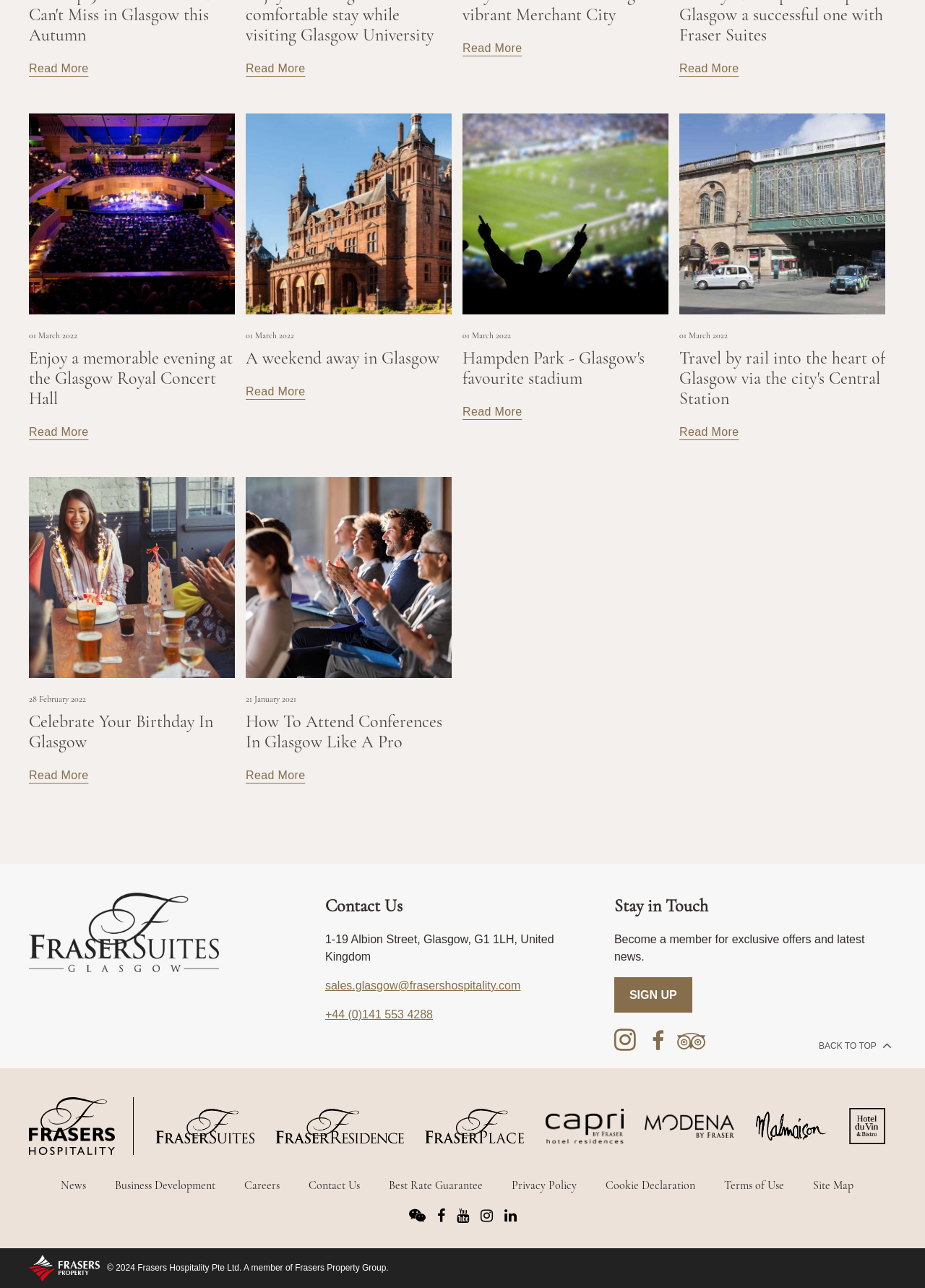Identify the bounding box coordinates of the clickable region required to complete the instruction: "Contact Us". The coordinates should be given as four float numbers within the range of 0 and 1, i.e., [left, top, right, bottom].

[0.352, 0.695, 0.435, 0.712]